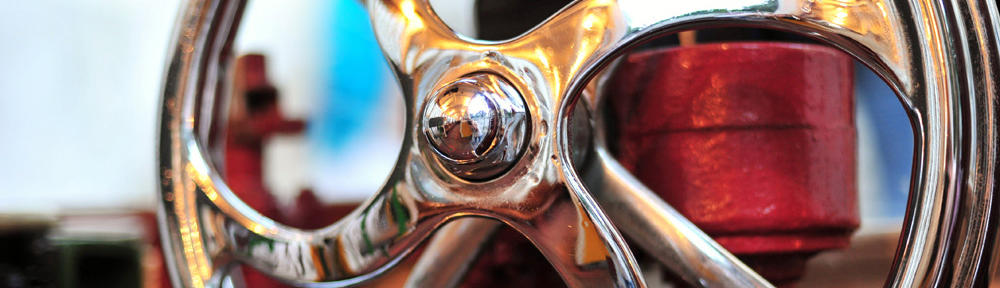Using details from the image, please answer the following question comprehensively:
What is the theme of the image?

The caption explicitly states that the image 'resonates with themes of technology and innovation'. This is likely due to the modern and sleek design of the steering wheel, as well as its association with advanced machinery or vehicles.